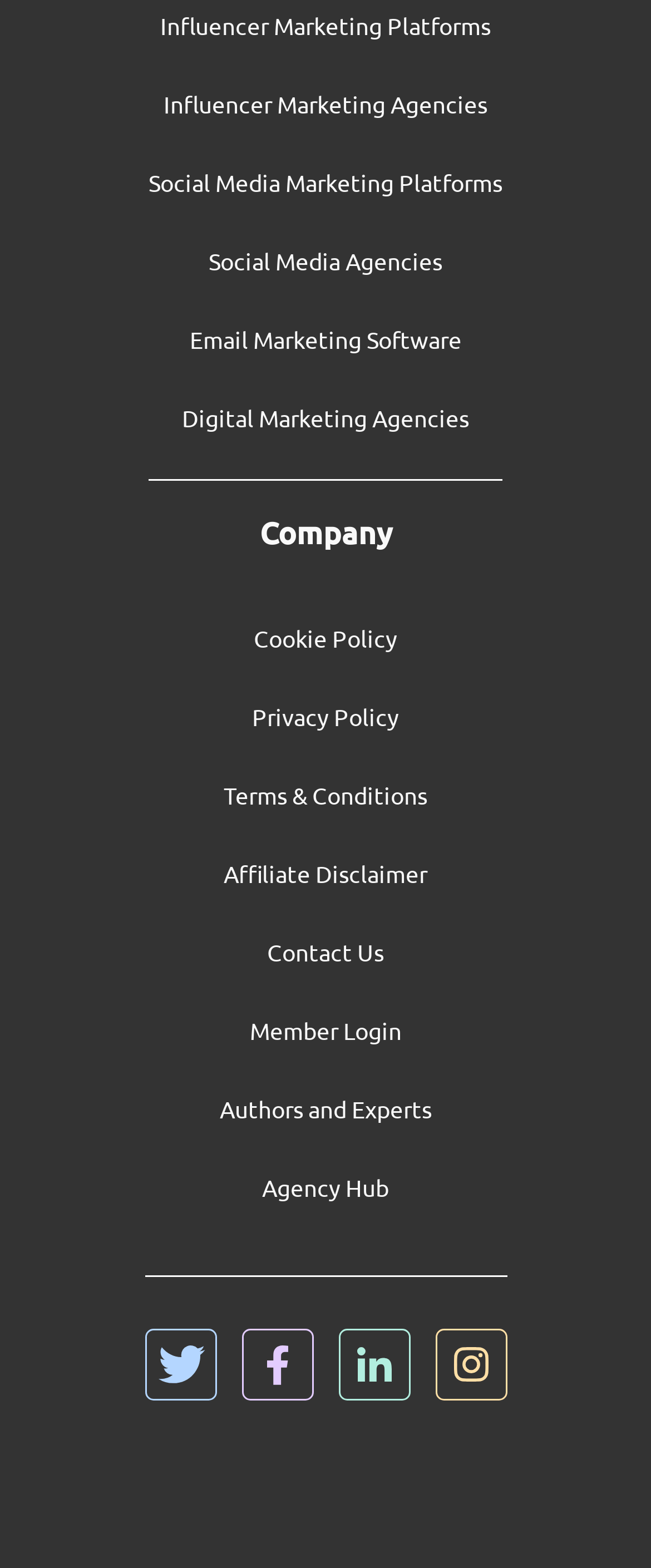What is the last link in the list of links at the top of the webpage?
Can you provide a detailed and comprehensive answer to the question?

The last link in the list of links at the top of the webpage is 'Agency Hub' which is located at a bounding box coordinate of [0.403, 0.749, 0.597, 0.764].